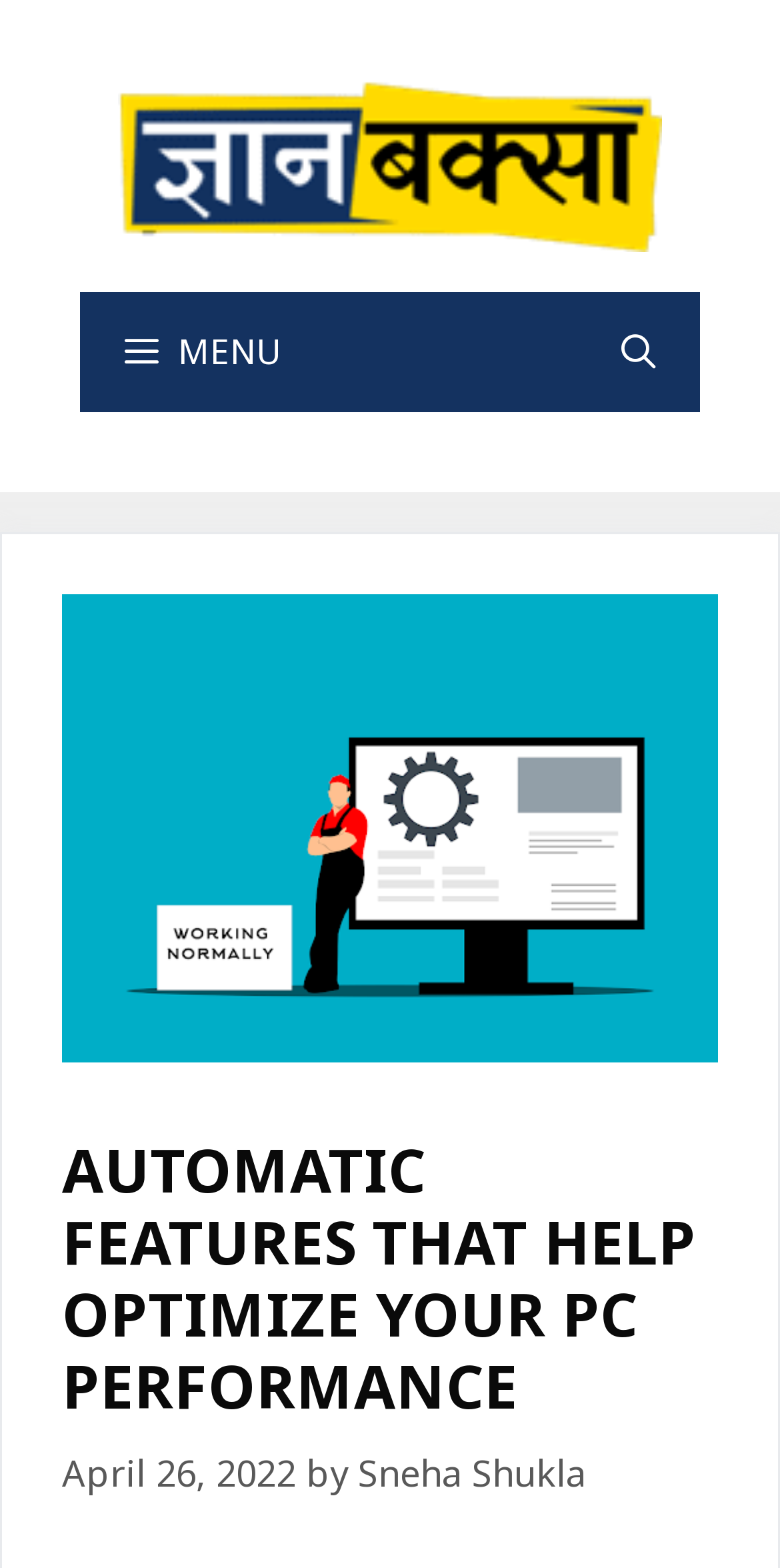What is the purpose of the button with the menu icon?
Use the information from the image to give a detailed answer to the question.

The button with the menu icon is located in the navigation section and is labeled as 'MENU'. It is likely that clicking this button will open the primary menu, as indicated by the 'controls' attribute.